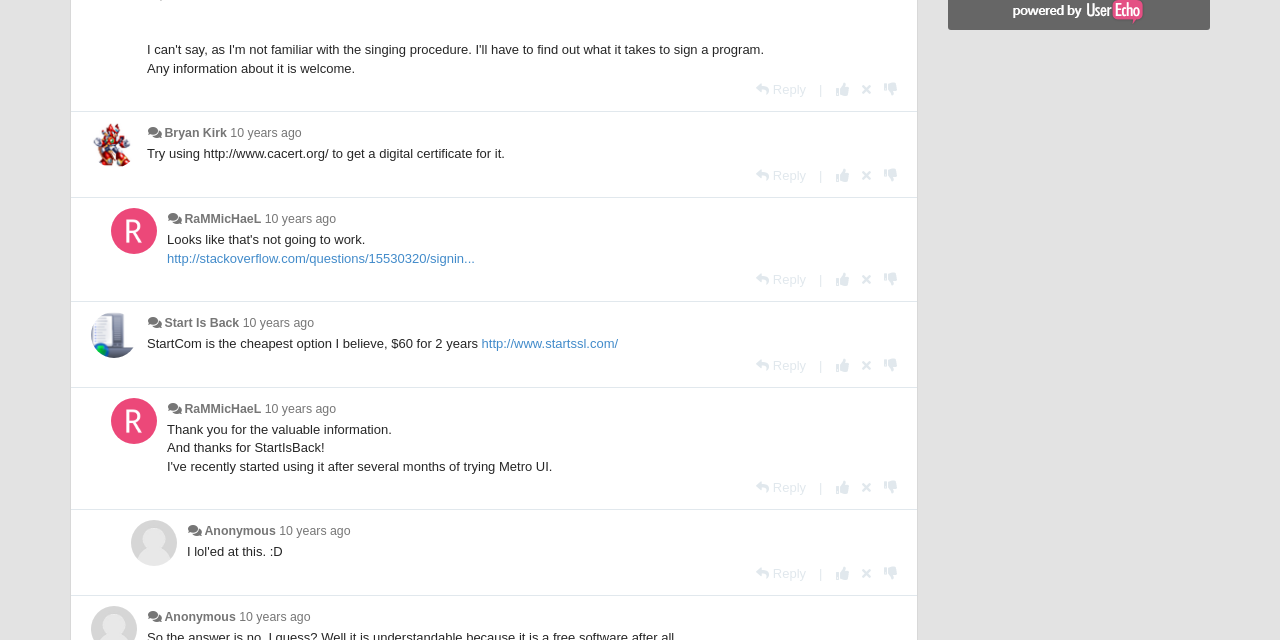Locate the bounding box for the described UI element: "Anonymous". Ensure the coordinates are four float numbers between 0 and 1, formatted as [left, top, right, bottom].

[0.16, 0.819, 0.215, 0.841]